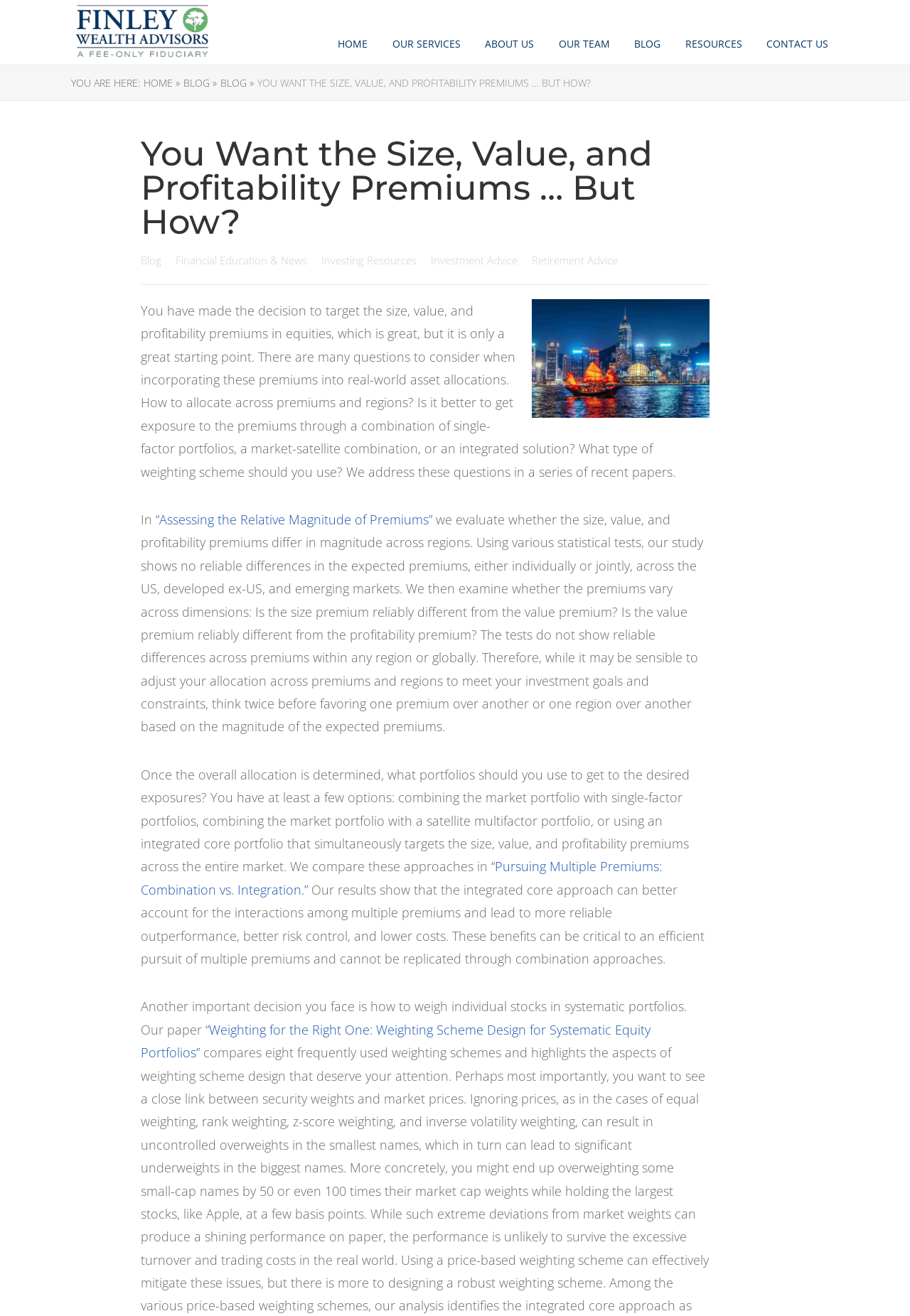Generate the title text from the webpage.

You Want the Size, Value, and Profitability Premiums … But How?